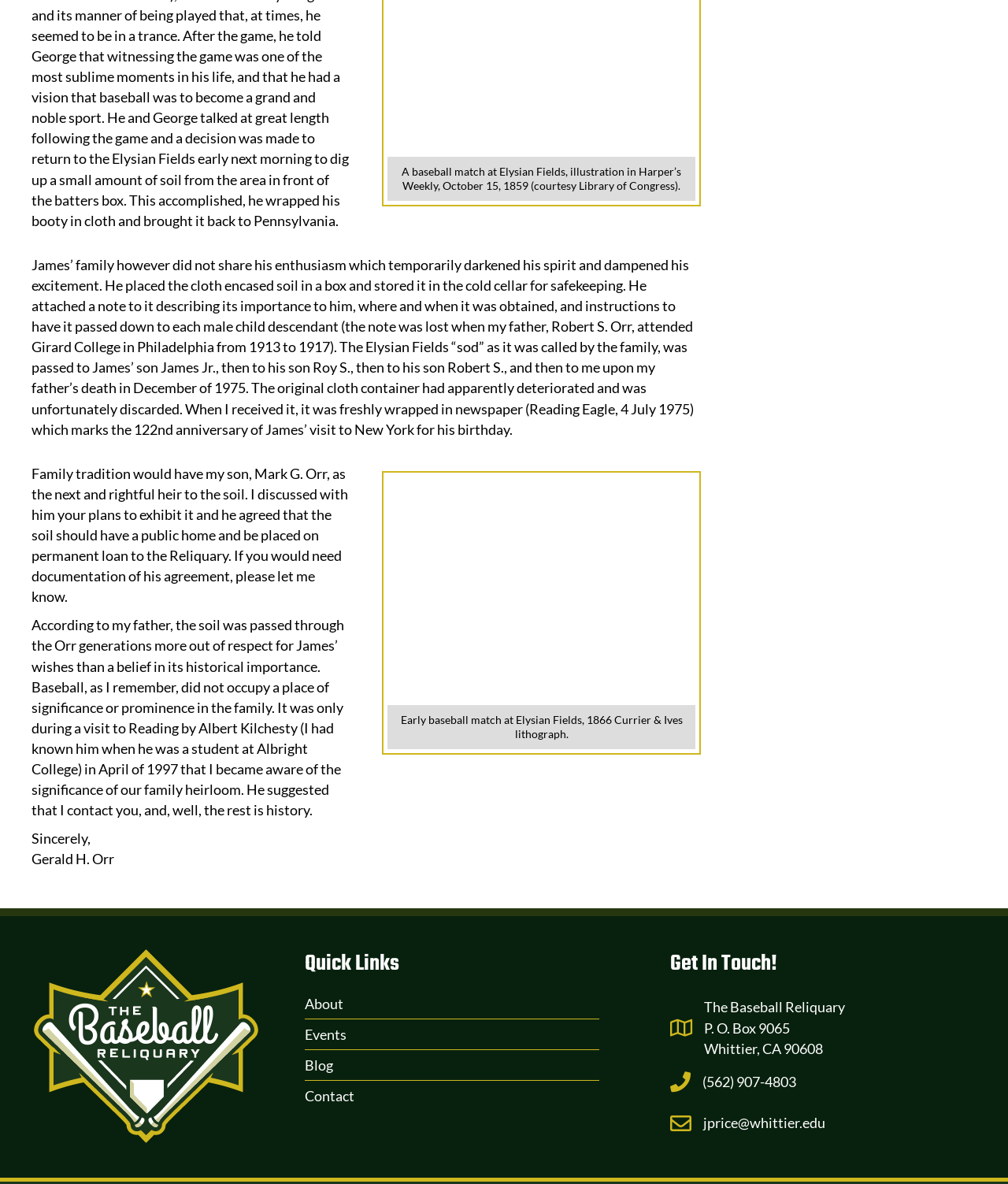Who is the author of the letter?
Provide a fully detailed and comprehensive answer to the question.

The webpage contains a letter, and at the end of the letter, the author's name is signed as 'Sincerely, Gerald H. Orr', indicating that Gerald H. Orr is the author of the letter.